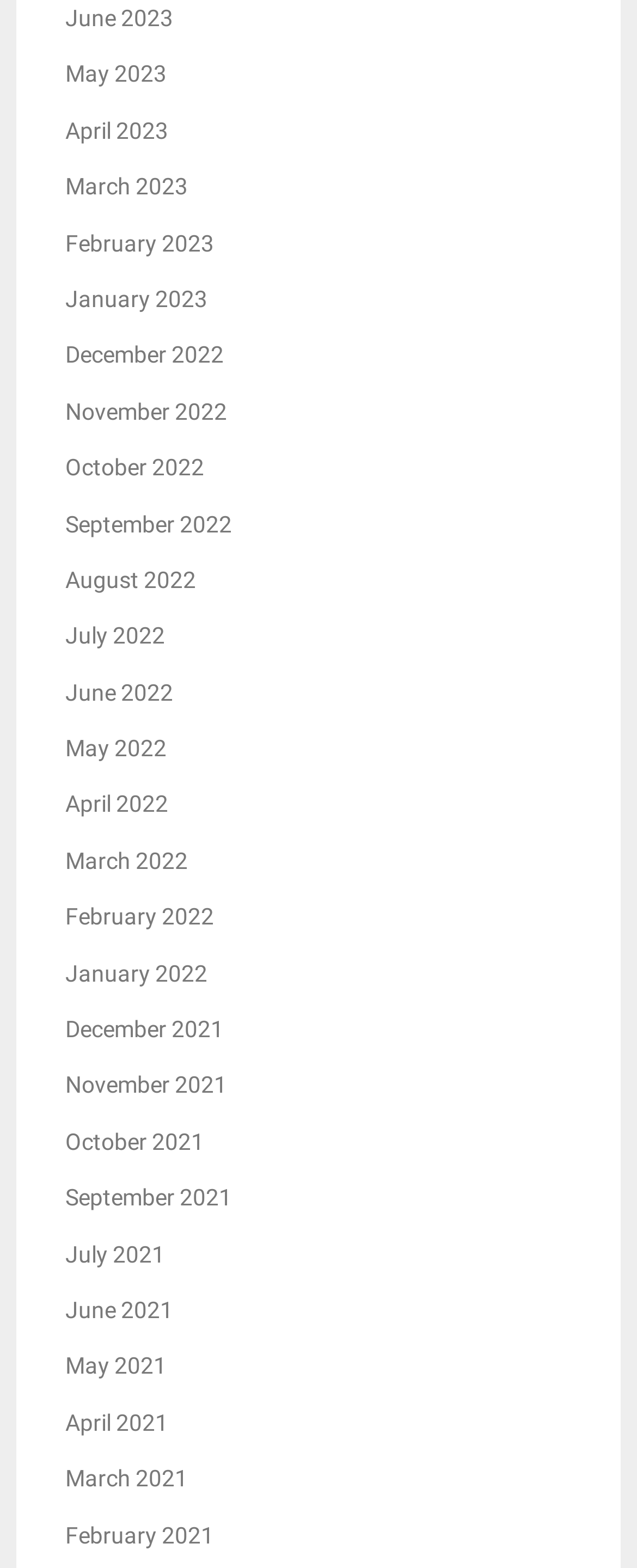What is the earliest month listed on the webpage?
Answer the question with a single word or phrase by looking at the picture.

February 2021